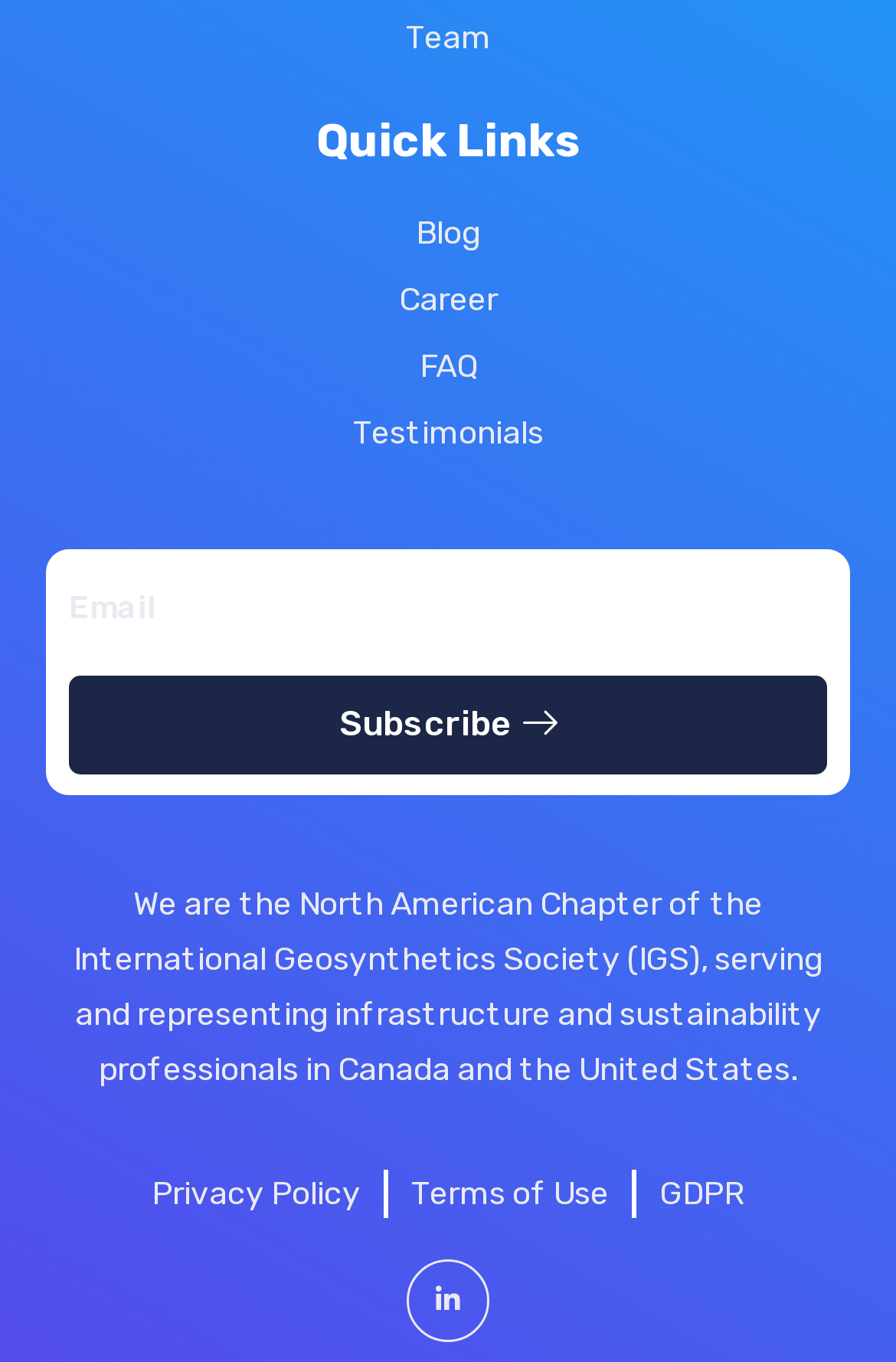Locate the bounding box coordinates of the element that needs to be clicked to carry out the instruction: "Enter email address". The coordinates should be given as four float numbers ranging from 0 to 1, i.e., [left, top, right, bottom].

[0.077, 0.408, 0.923, 0.487]